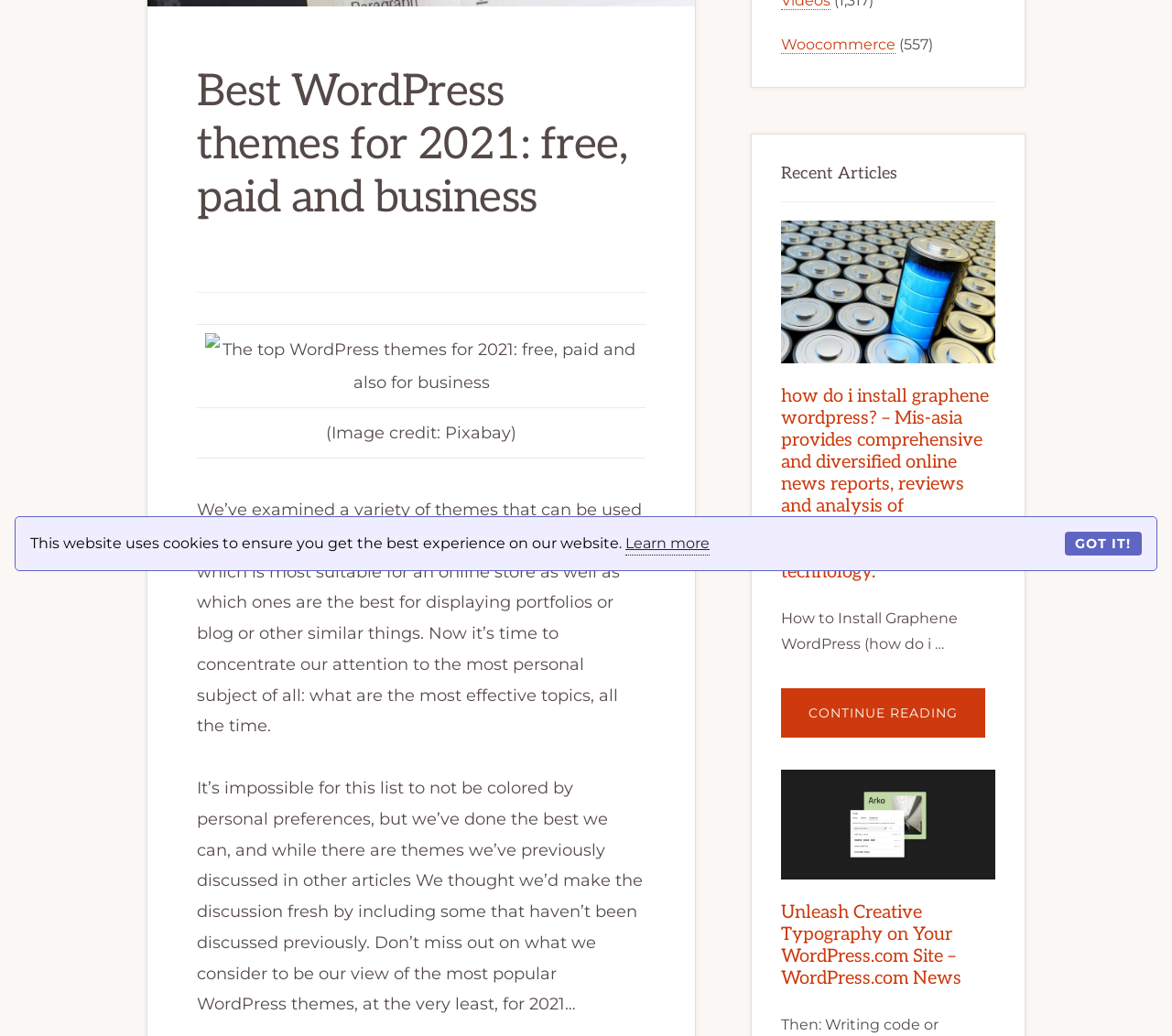Identify the bounding box of the UI element described as follows: "Got it!". Provide the coordinates as four float numbers in the range of 0 to 1 [left, top, right, bottom].

[0.909, 0.513, 0.974, 0.536]